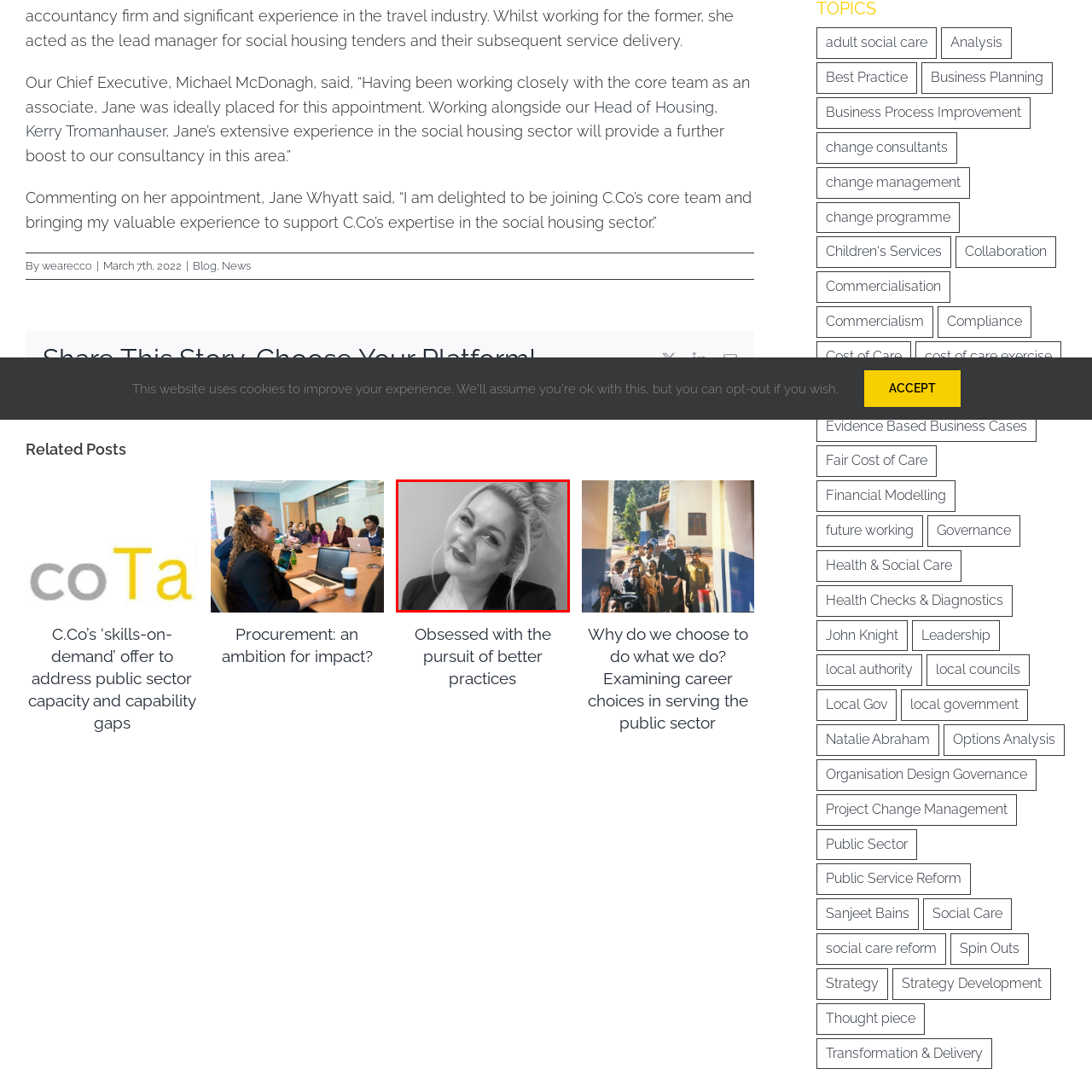What sector does the woman contribute valuable insights and services to?
Focus on the image bounded by the red box and reply with a one-word or phrase answer.

social housing